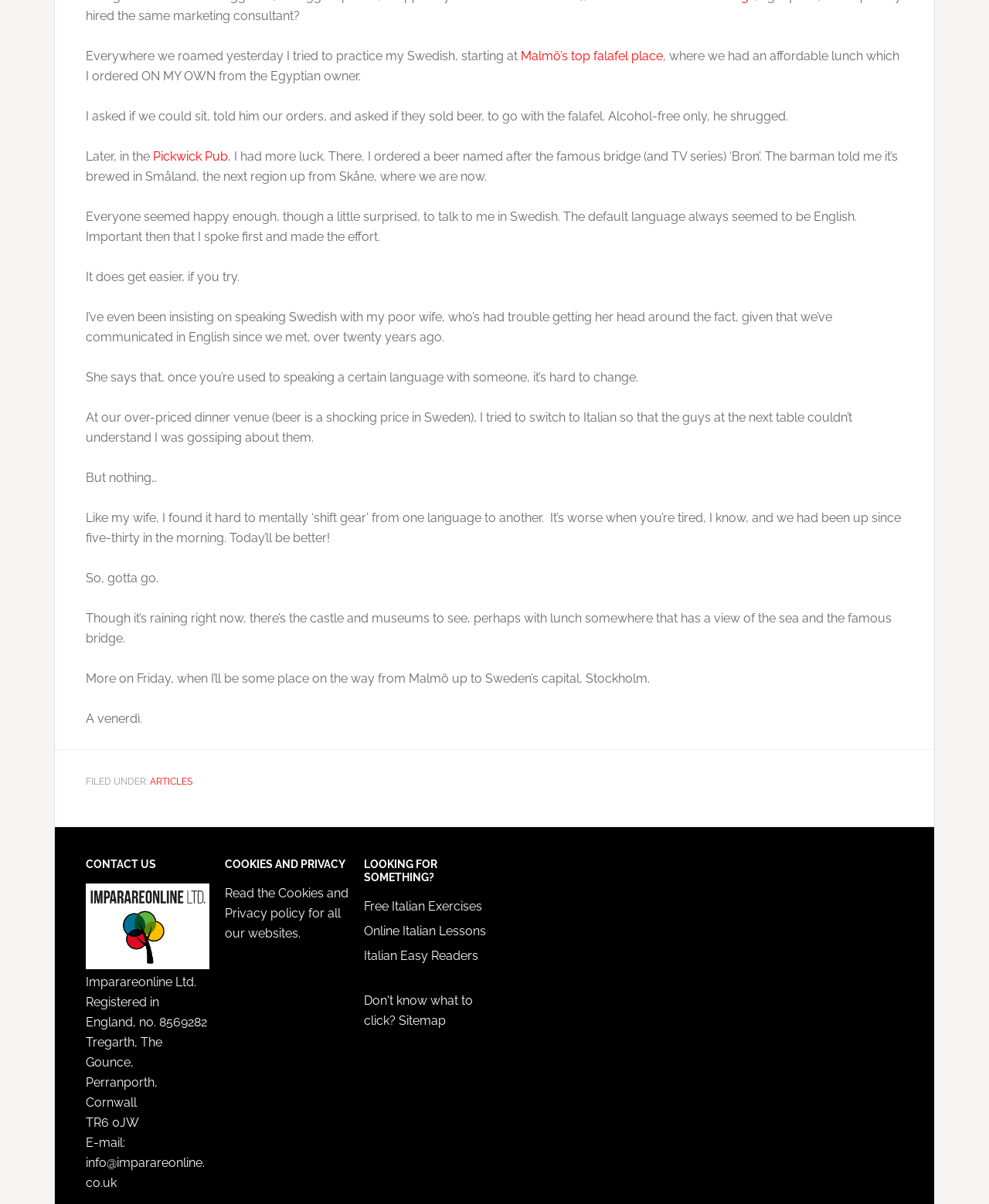Provide your answer in one word or a succinct phrase for the question: 
What is the author's experience with speaking Swedish?

Trying to practice